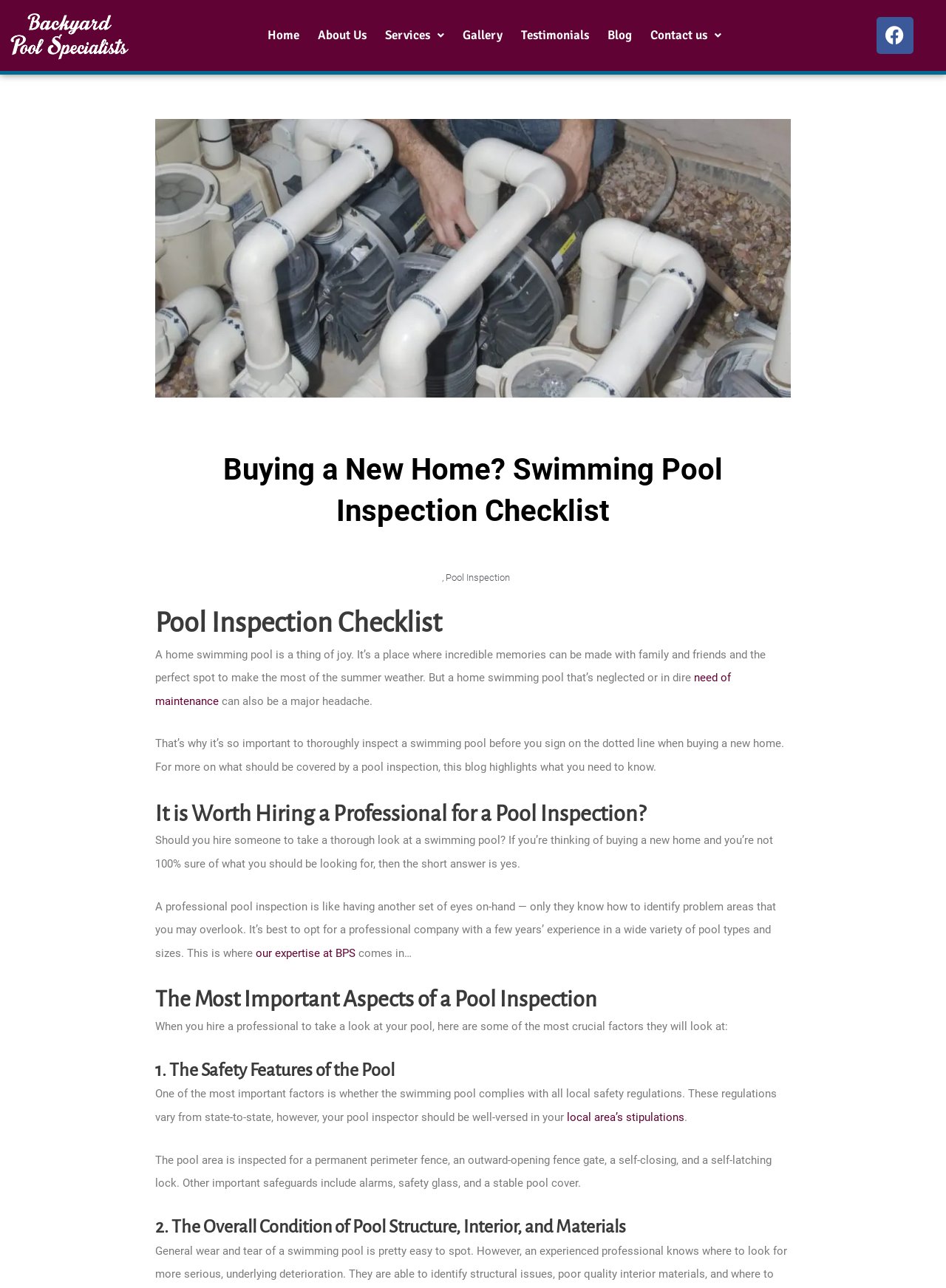What is one of the safety features of a pool?
Based on the image, provide a one-word or brief-phrase response.

Permanent perimeter fence